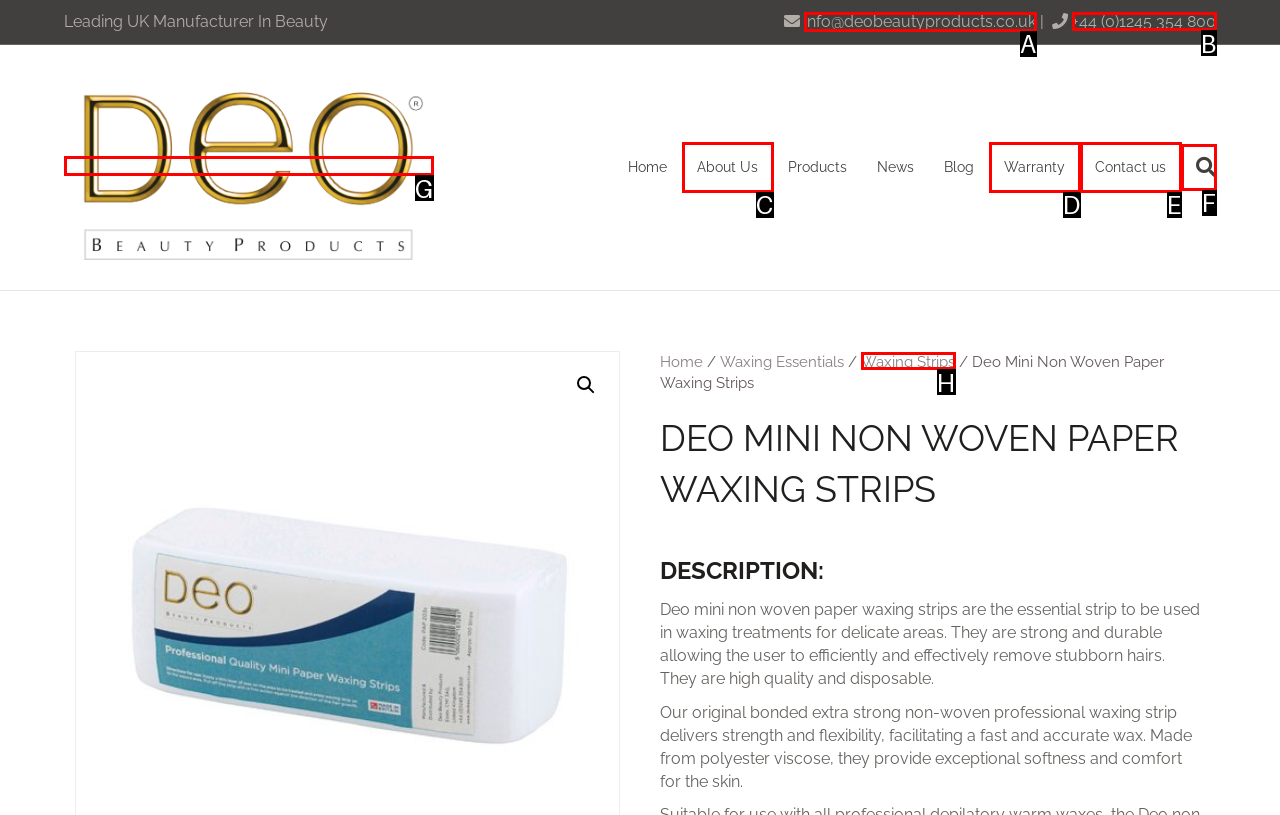Indicate which lettered UI element to click to fulfill the following task: Call the customer service number
Provide the letter of the correct option.

B